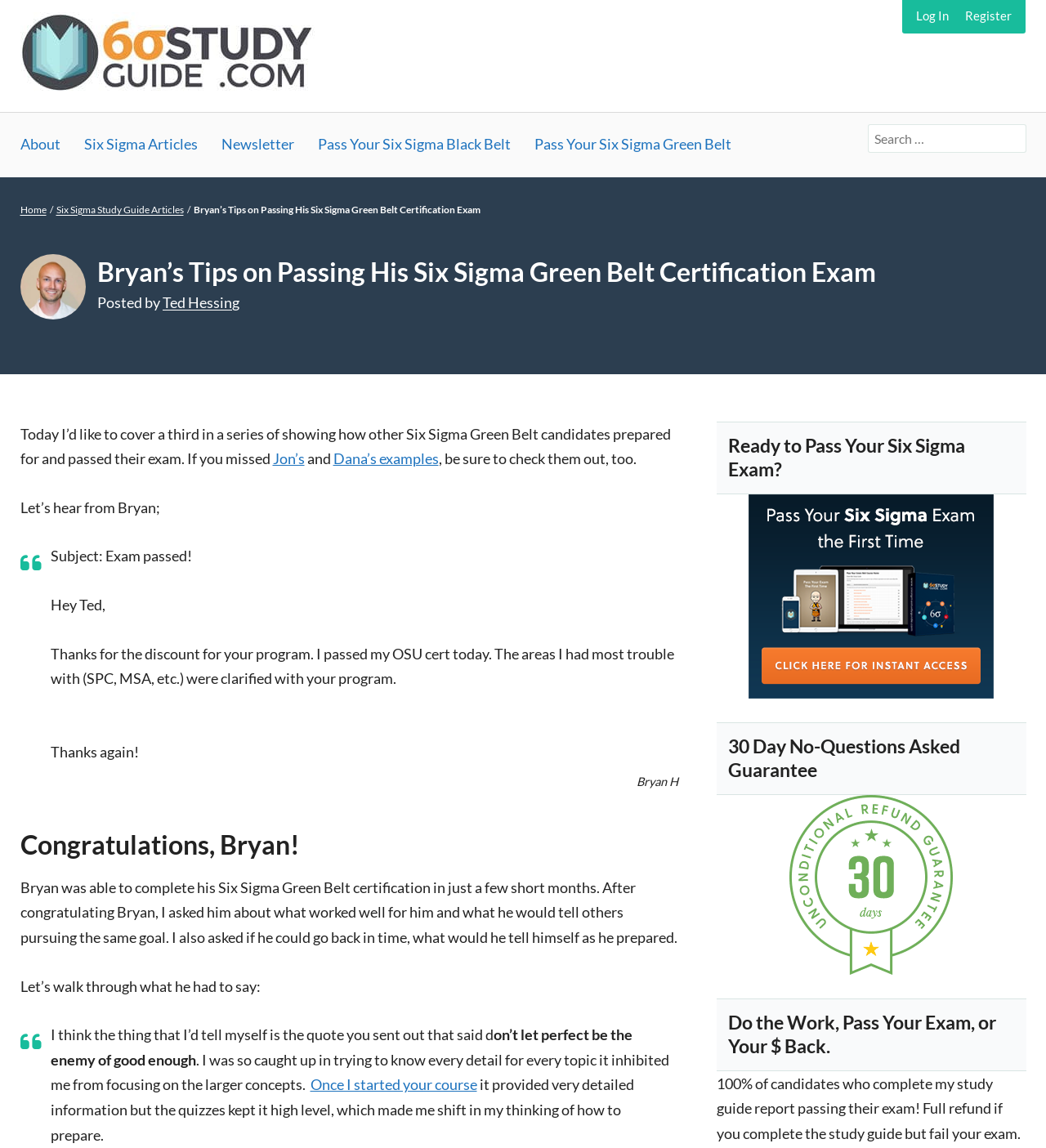Find the bounding box coordinates of the element to click in order to complete the given instruction: "Search for Six Sigma articles."

[0.829, 0.108, 0.981, 0.133]